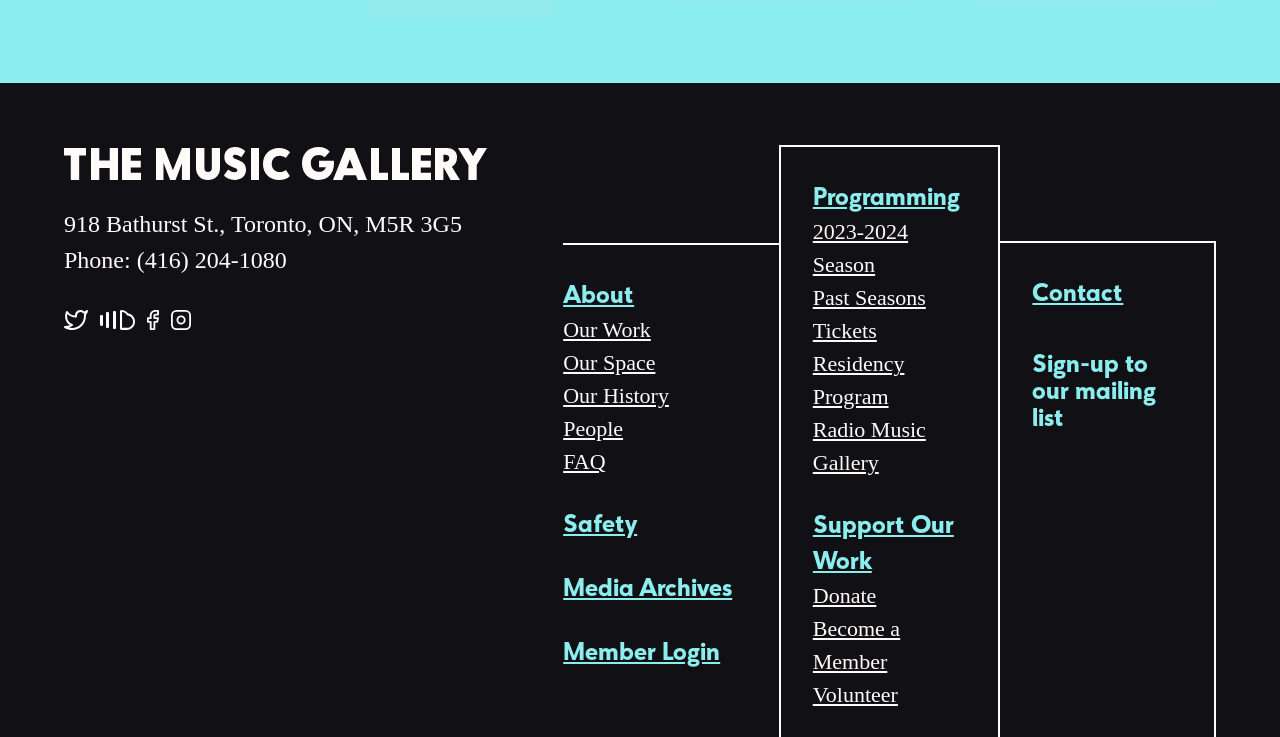What is the phone number of The Music Gallery?
Use the information from the screenshot to give a comprehensive response to the question.

I found the phone number by looking at the static text element with the bounding box coordinates [0.05, 0.336, 0.224, 0.371] which contains the phone number information.